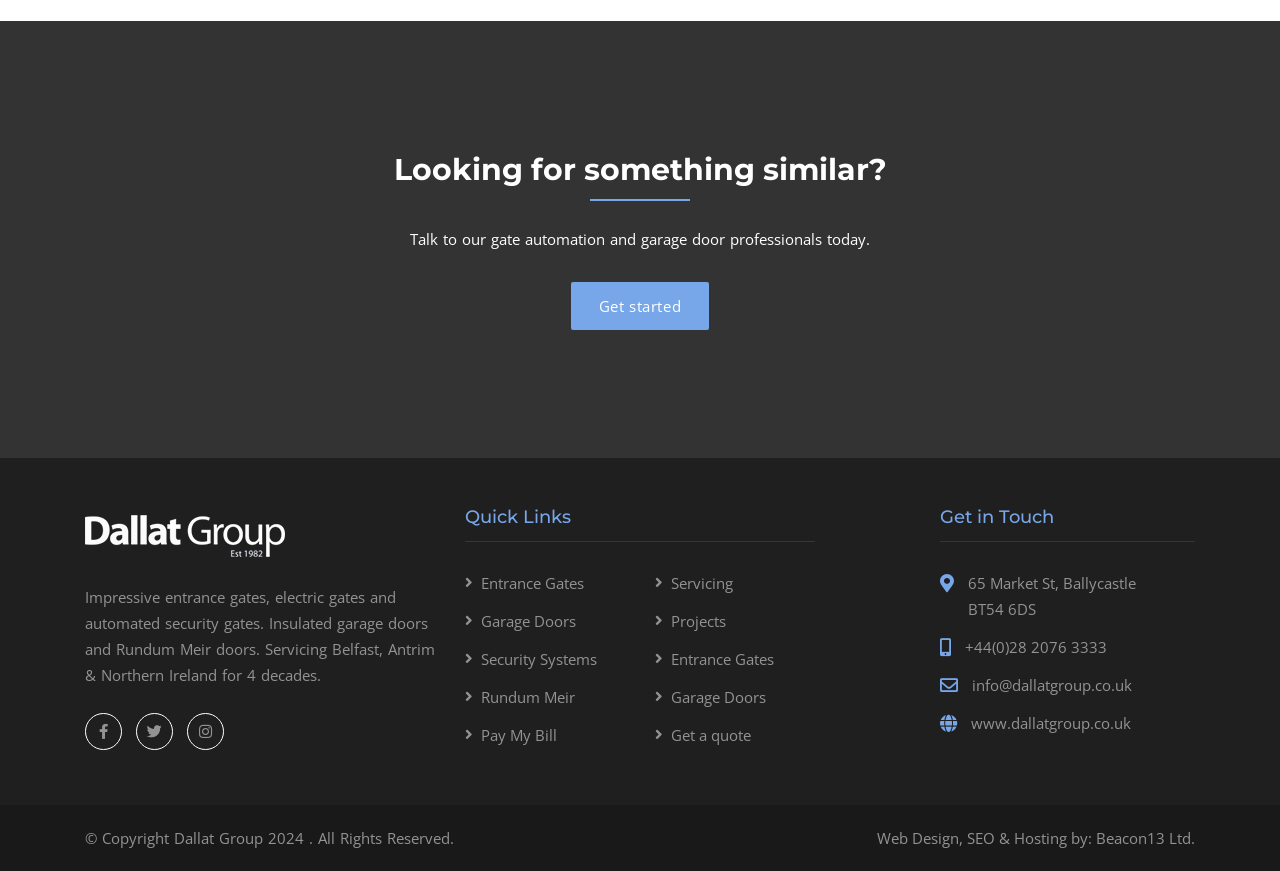Find the bounding box coordinates corresponding to the UI element with the description: "Get started". The coordinates should be formatted as [left, top, right, bottom], with values as floats between 0 and 1.

[0.446, 0.324, 0.554, 0.379]